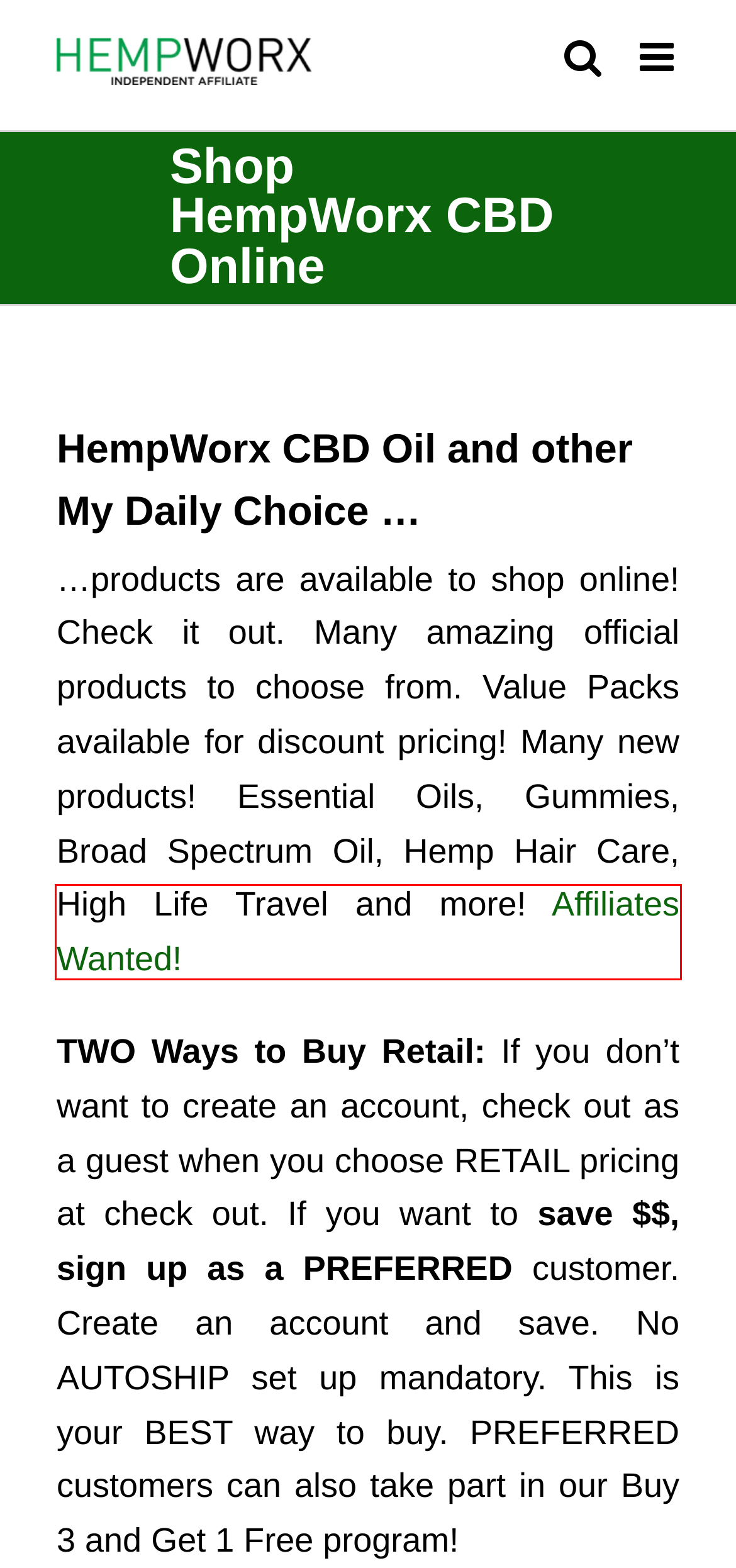You have received a screenshot of a webpage with a red bounding box indicating a UI element. Please determine the most fitting webpage description that matches the new webpage after clicking on the indicated element. The choices are:
A. Shield Daily Spray - Alkaline Your Body, Boost Immunity!
B. Prima Design: Web Design, Hosting, Printing, SEO, Salmon Arm
C. Hempworx CBD Melatonin Softgels - Fall Asleep Fast!
D. High Life Travel - Prepaid Travel, Save On Travelling
E. Hempworx Conditioner - Fixes Dry, Frizzy, Damaged Hair
F. My Daily Choice
G. Hempworx RELIEF CBD Cream - Soothe Your Aches Fast
H. Hempworx CBD Oil Products | The Number One CBD Brand

F